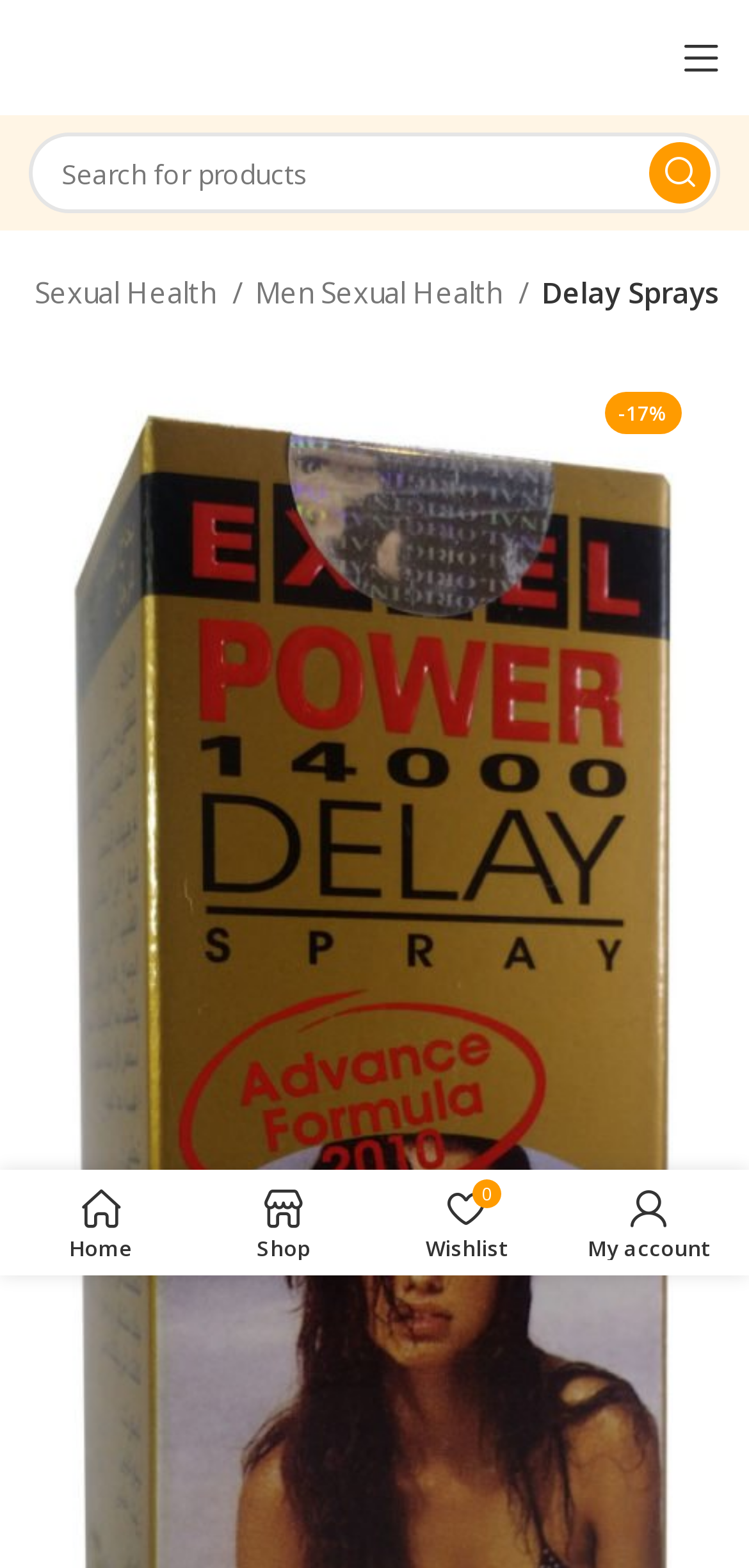Locate the bounding box coordinates of the clickable region to complete the following instruction: "Open mobile menu."

[0.885, 0.012, 0.987, 0.061]